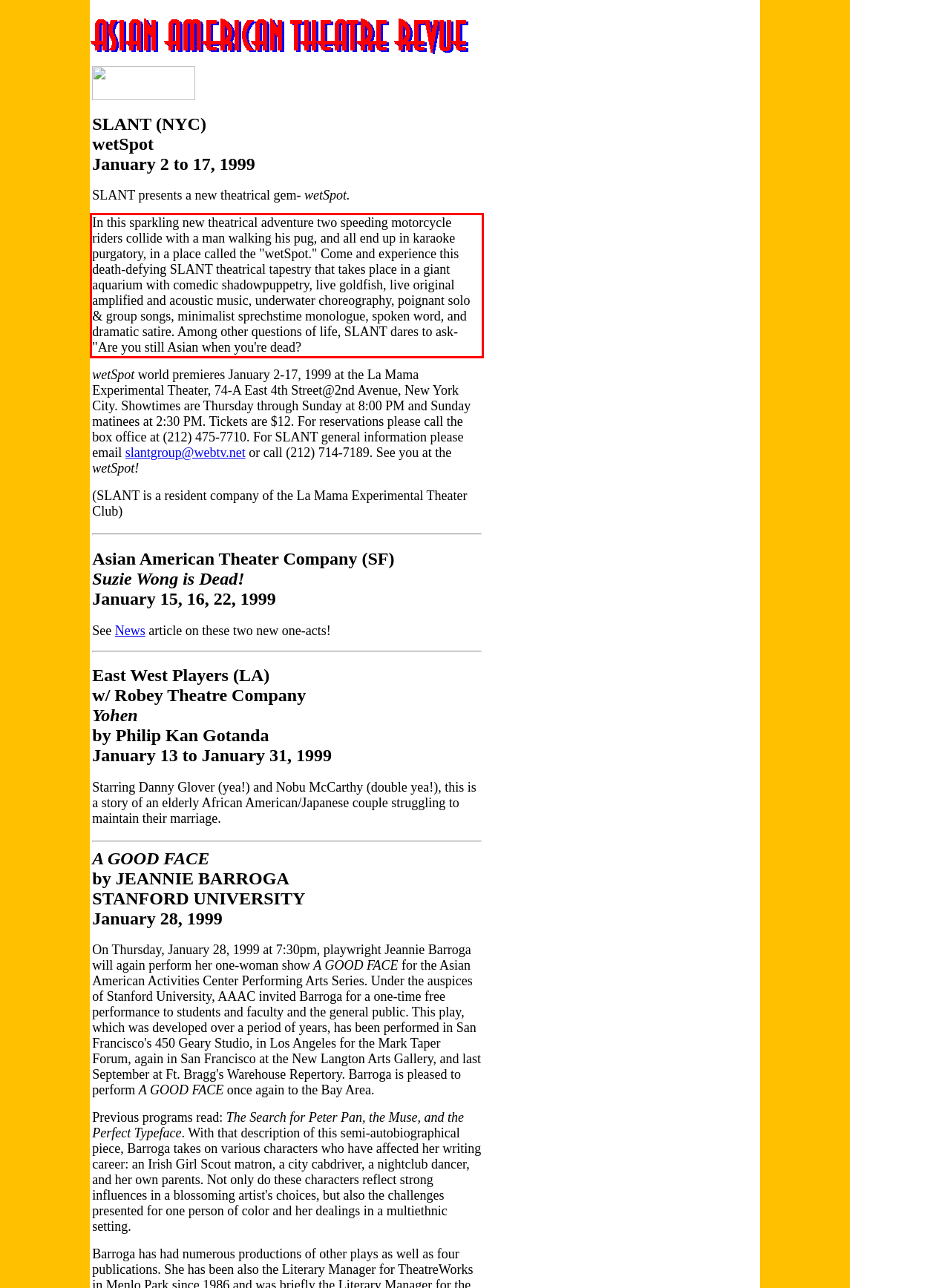You have a screenshot of a webpage with a red bounding box. Use OCR to generate the text contained within this red rectangle.

In this sparkling new theatrical adventure two speeding motorcycle riders collide with a man walking his pug, and all end up in karaoke purgatory, in a place called the "wetSpot." Come and experience this death-defying SLANT theatrical tapestry that takes place in a giant aquarium with comedic shadowpuppetry, live goldfish, live original amplified and acoustic music, underwater choreography, poignant solo & group songs, minimalist sprechstime monologue, spoken word, and dramatic satire. Among other questions of life, SLANT dares to ask- "Are you still Asian when you're dead?